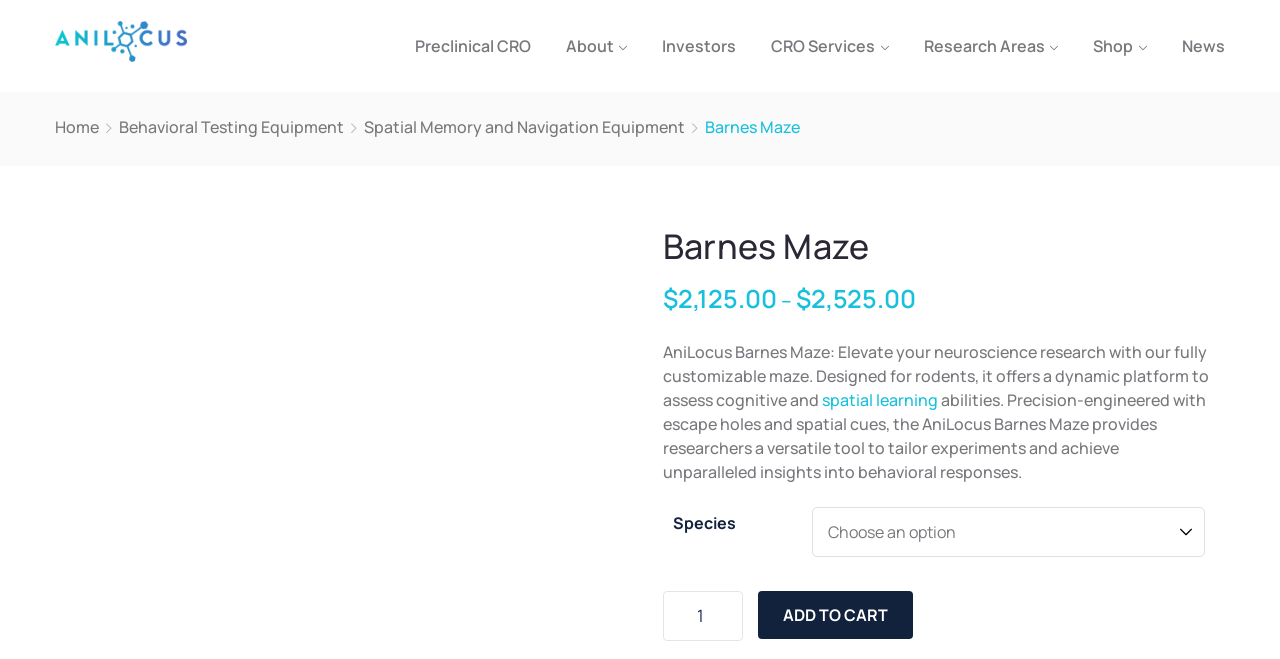Respond with a single word or phrase:
What is the minimum product quantity that can be ordered?

1